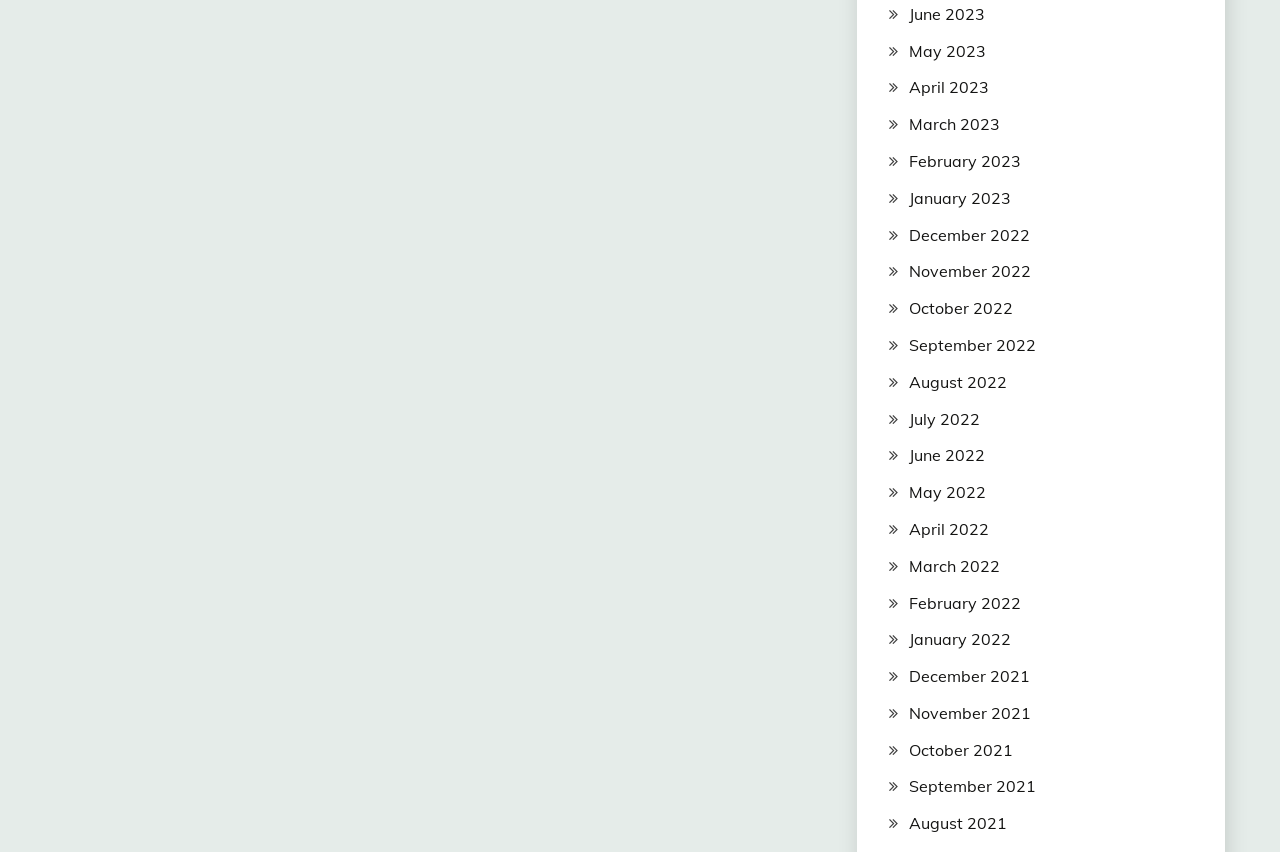Provide the bounding box coordinates of the section that needs to be clicked to accomplish the following instruction: "view May 2022."

[0.71, 0.566, 0.77, 0.589]